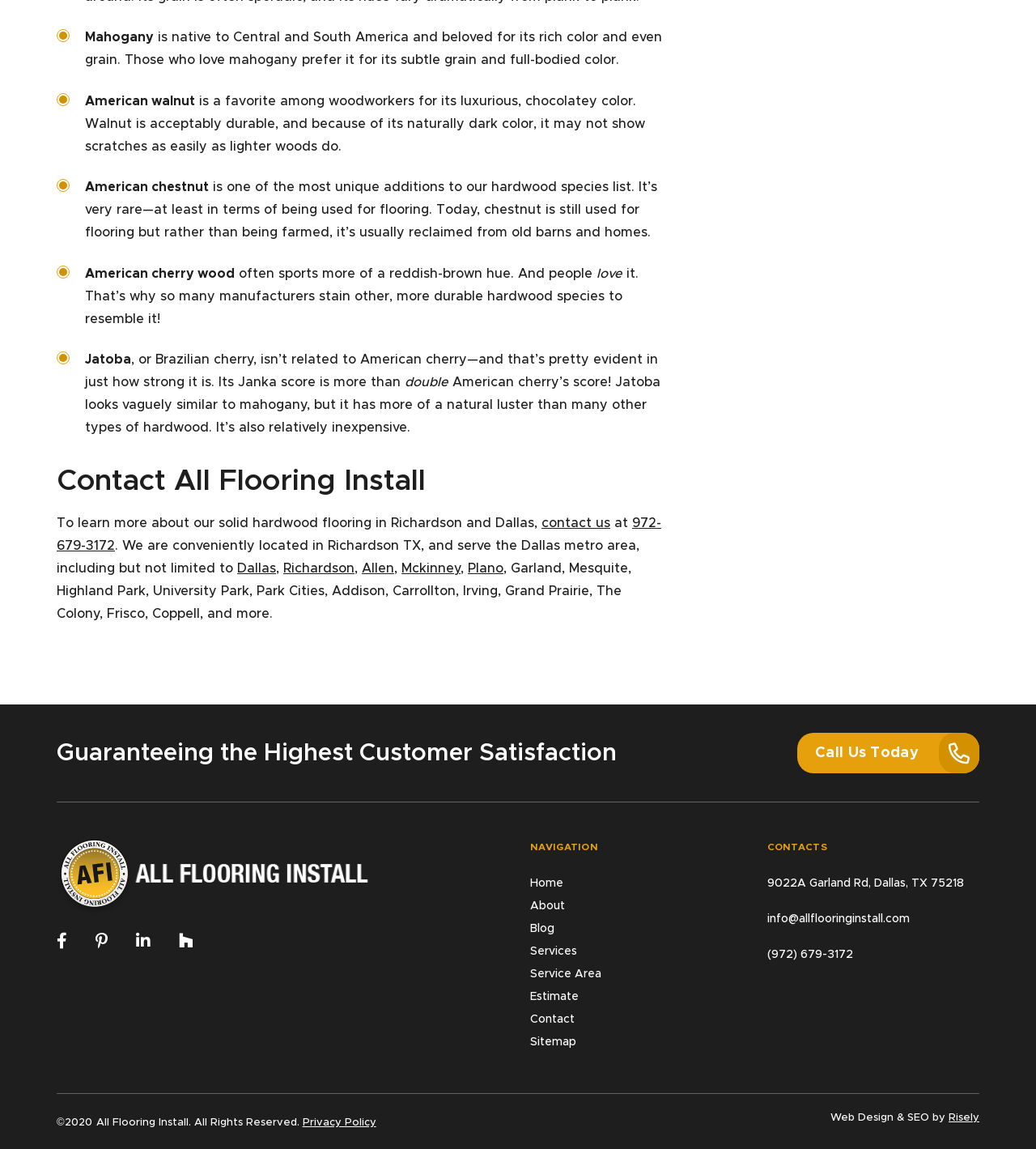Please indicate the bounding box coordinates for the clickable area to complete the following task: "View Estimate". The coordinates should be specified as four float numbers between 0 and 1, i.e., [left, top, right, bottom].

[0.512, 0.863, 0.559, 0.873]